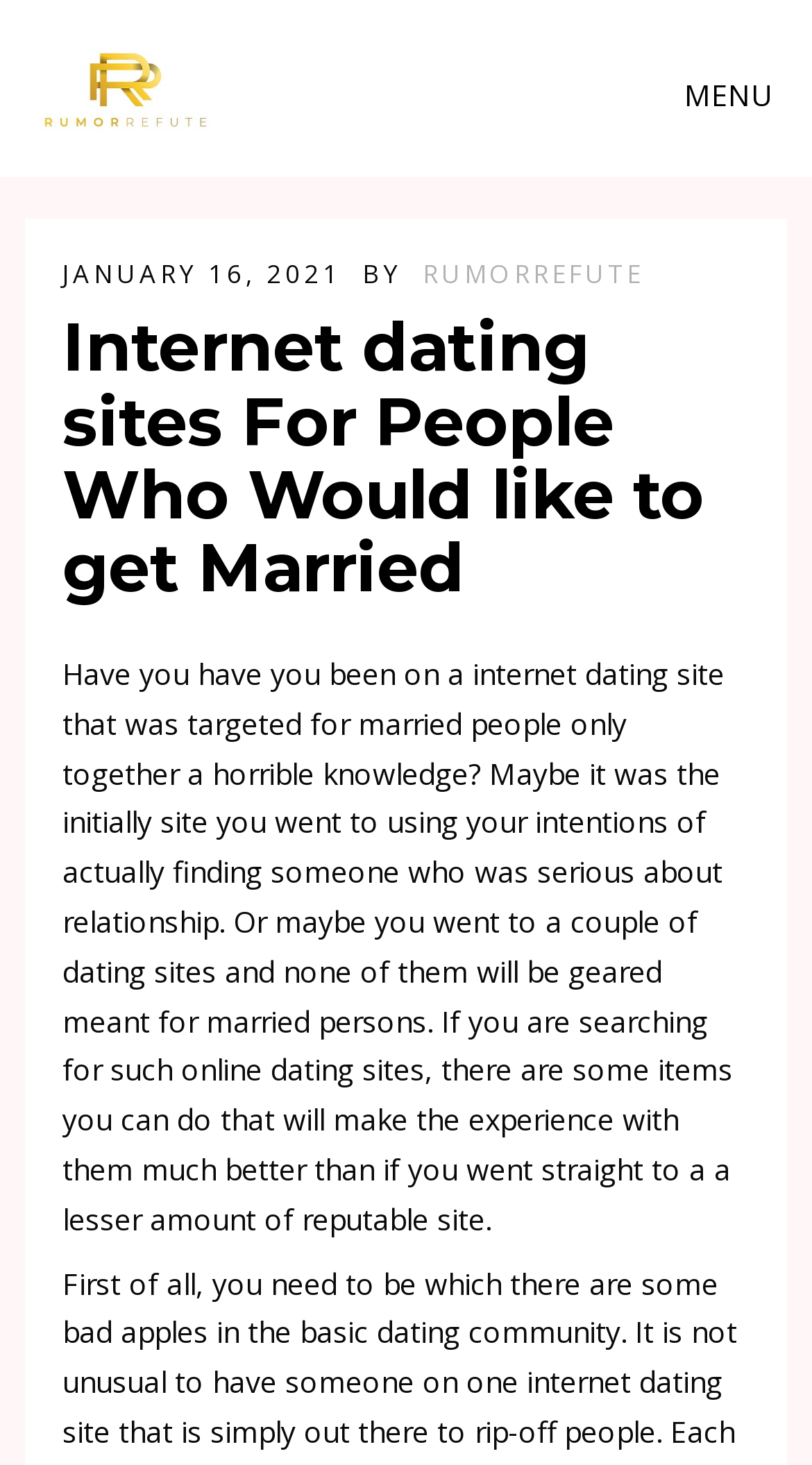Answer succinctly with a single word or phrase:
What is the topic of the article?

Online dating for married people